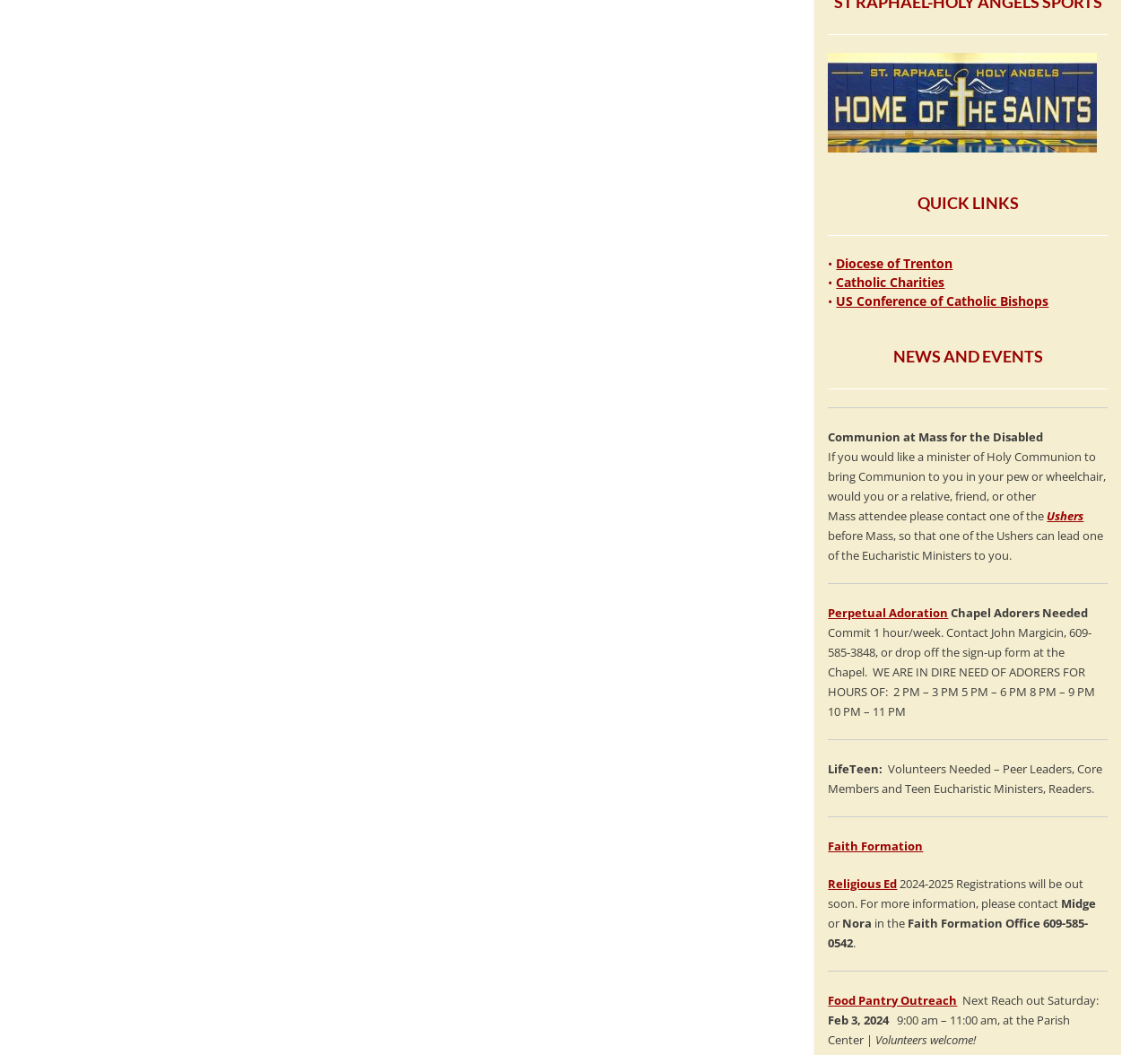Determine the bounding box coordinates of the area to click in order to meet this instruction: "Search for something".

None